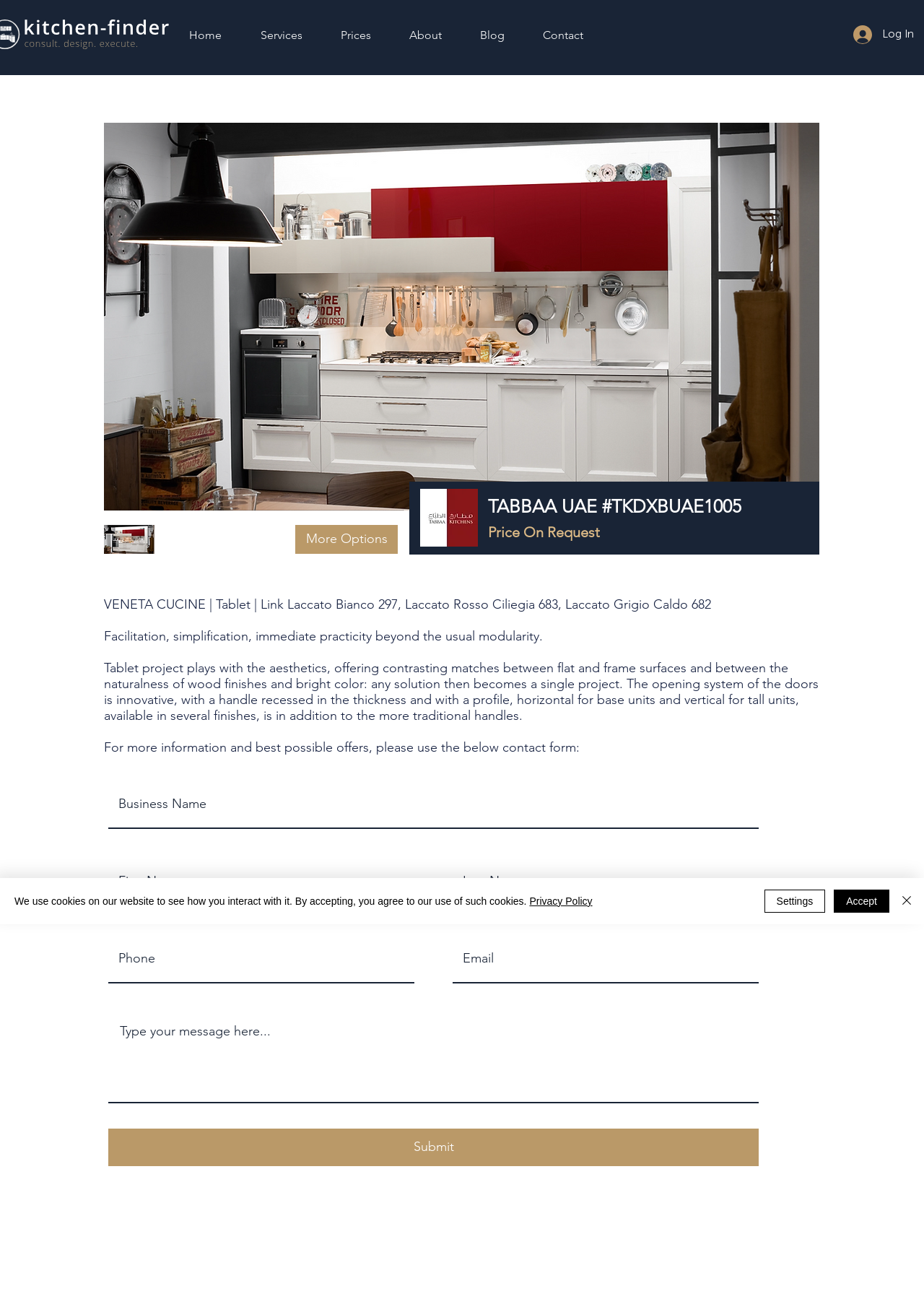Locate the bounding box coordinates of the element that should be clicked to fulfill the instruction: "Click the Submit button".

[0.117, 0.86, 0.821, 0.889]